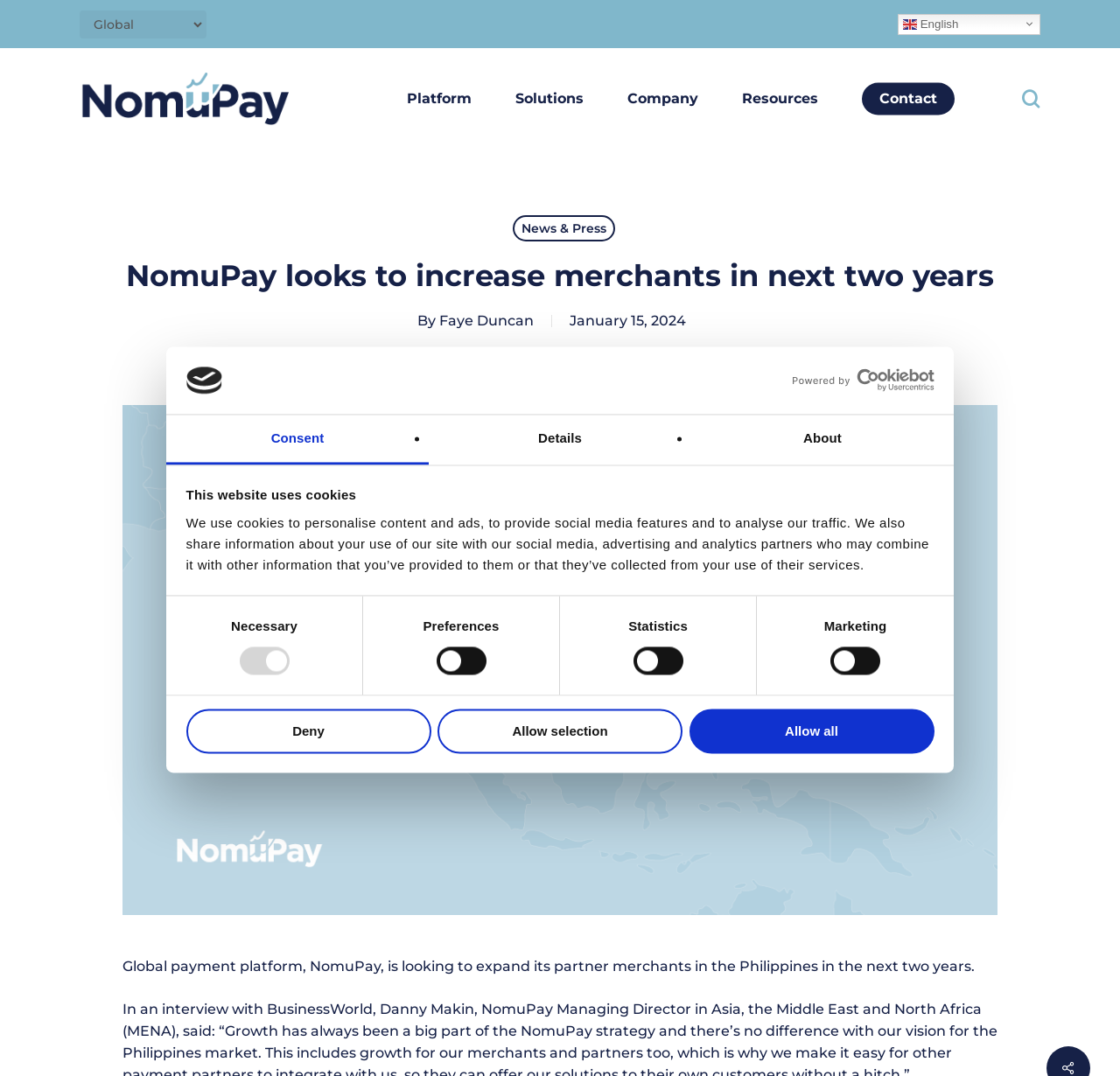Based on the image, provide a detailed and complete answer to the question: 
What is the region highlighted in the map image?

The map image displayed in the news section highlights the region of South East Asia, with the Philippines specifically highlighted. This image is used to illustrate the expansion of NomuPay in the Philippines.